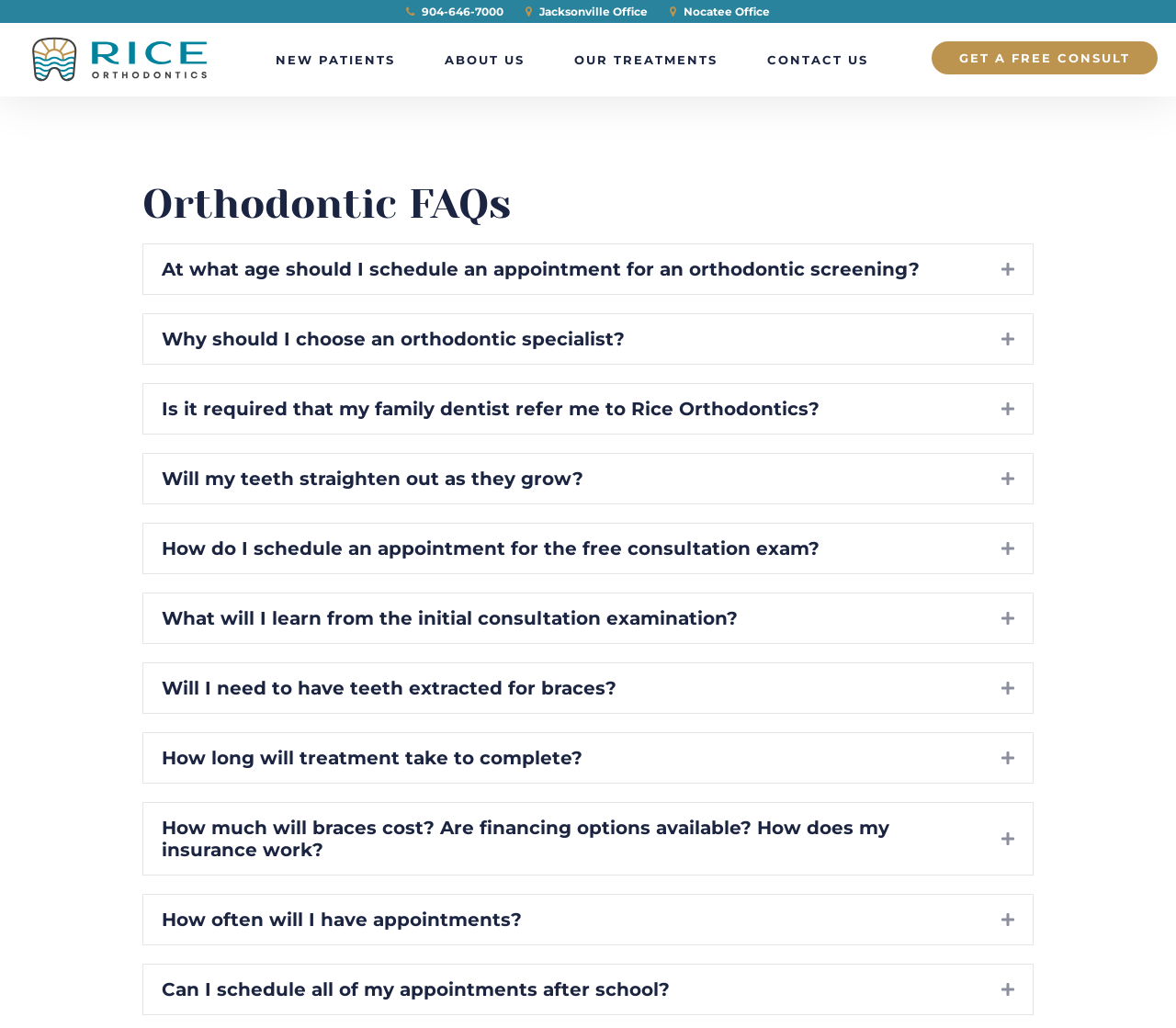Can you specify the bounding box coordinates for the region that should be clicked to fulfill this instruction: "View the 'NEW PATIENTS' page".

[0.234, 0.022, 0.336, 0.094]